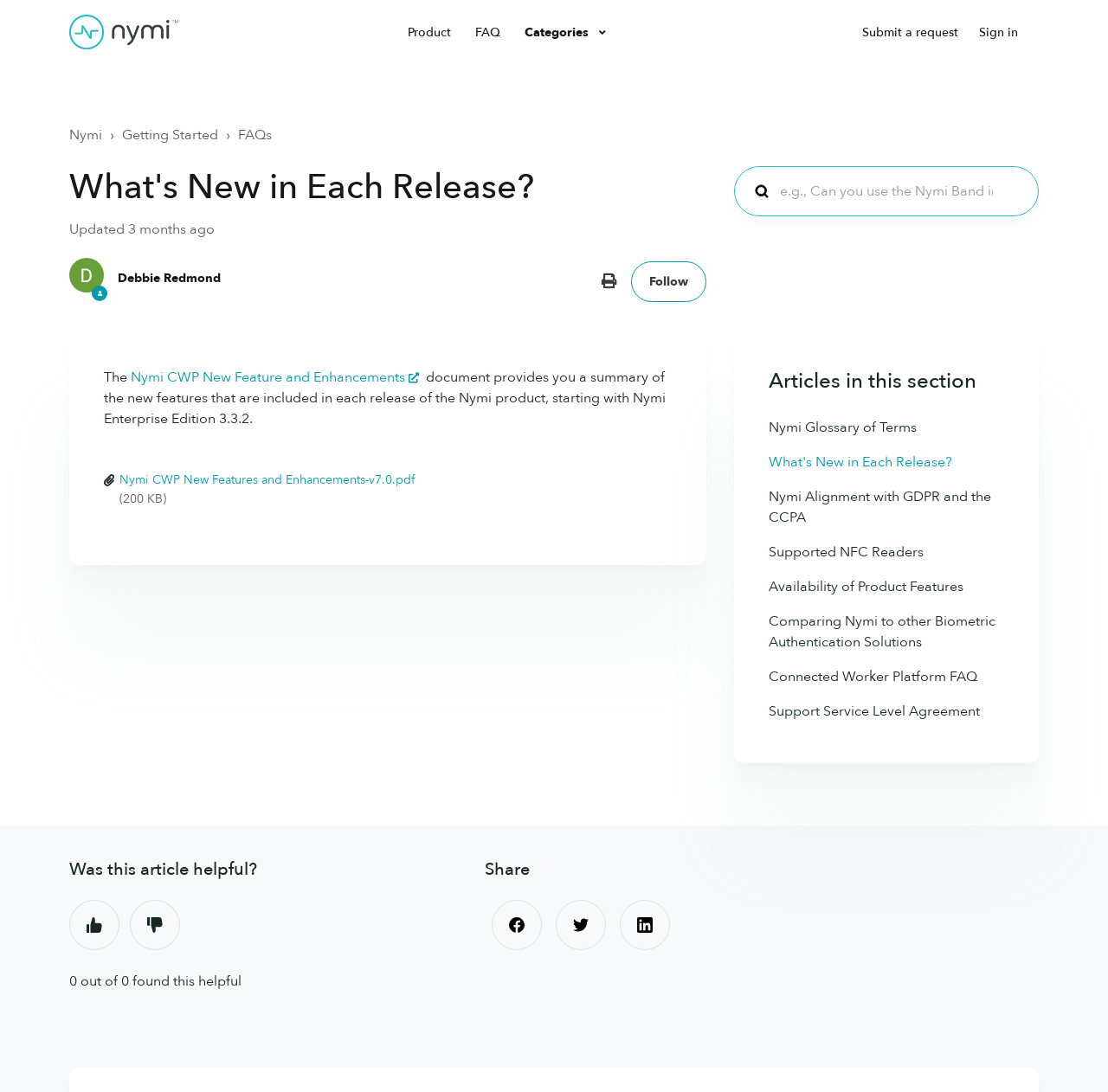Utilize the details in the image to thoroughly answer the following question: What is the file size of the Nymi CWP New Features and Enhancements PDF?

I found the answer by looking at the link to the PDF file, which has a static text next to it saying '(200 KB)'. This text indicates the file size of the PDF.